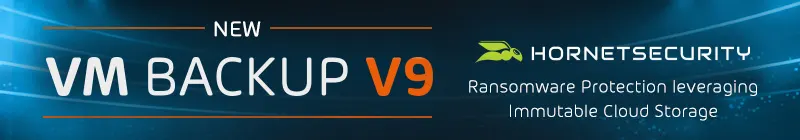What is the primary color of the background?
Based on the image, respond with a single word or phrase.

Blue